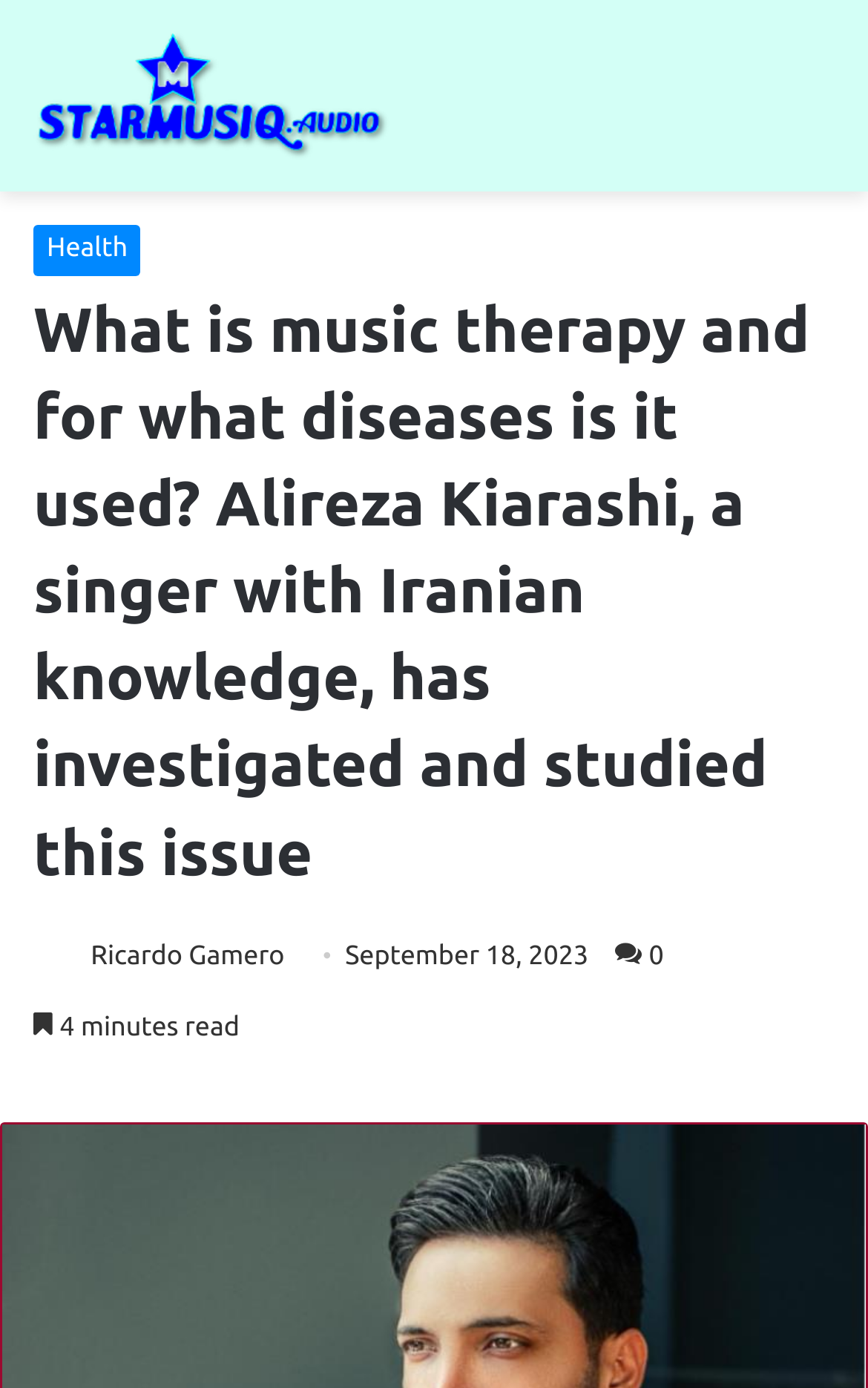Using a single word or phrase, answer the following question: 
What is the name of the website linked to the image 'Starmusiq'?

Starmusiq